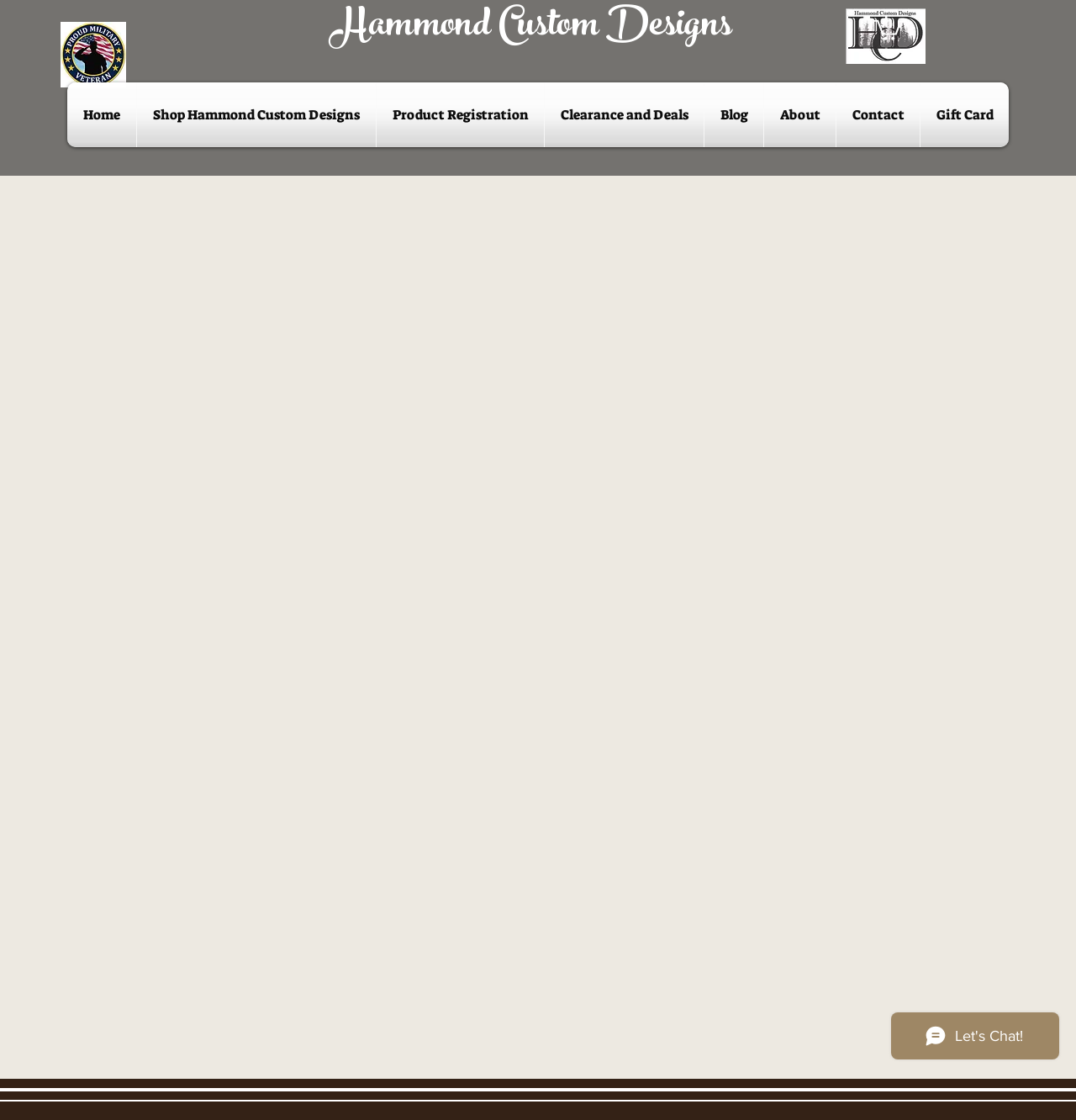Can you provide the bounding box coordinates for the element that should be clicked to implement the instruction: "View shopping cart"?

[0.812, 0.016, 0.837, 0.036]